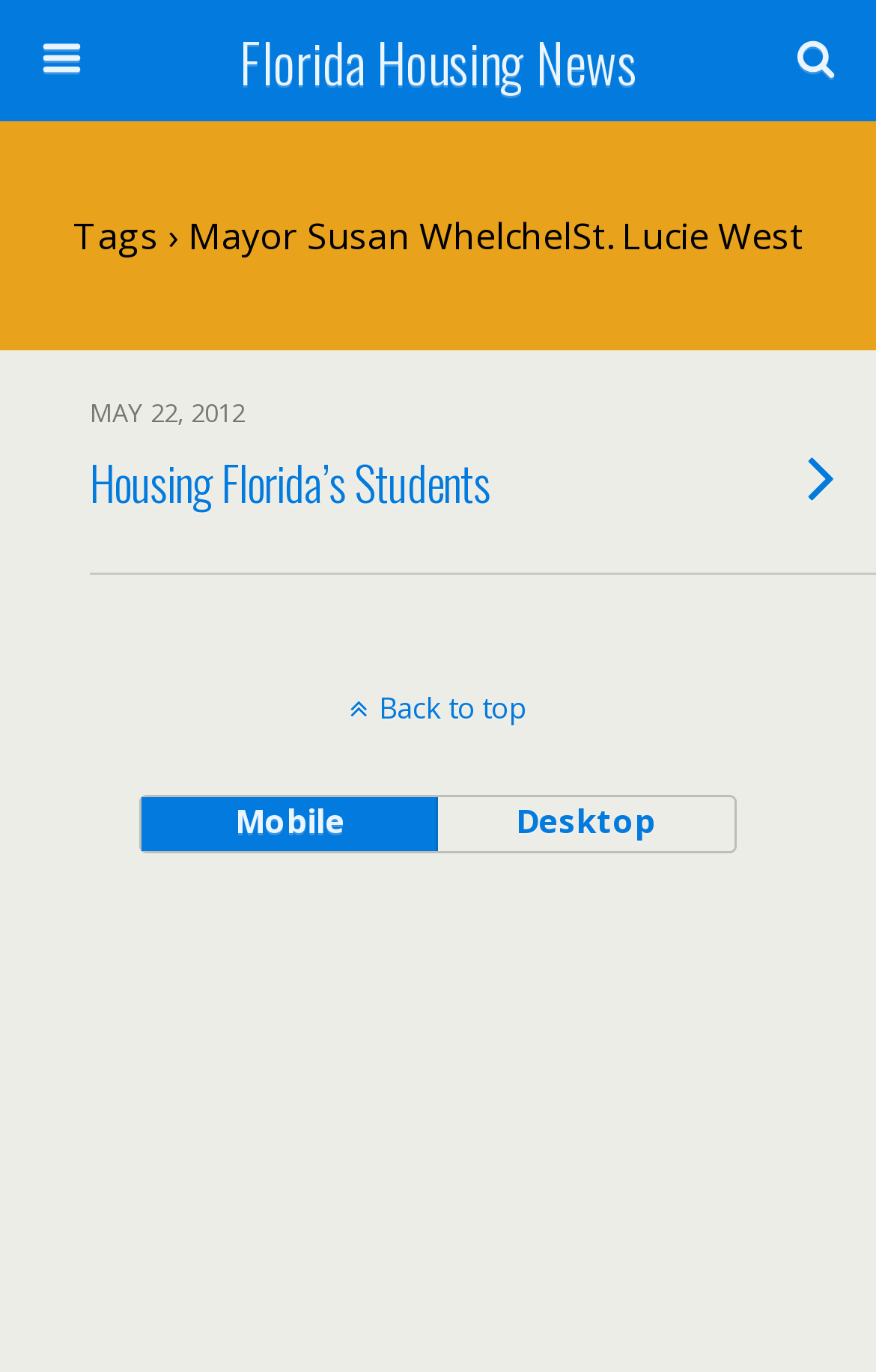Identify the bounding box coordinates for the UI element described as: "name="s" placeholder="Search this website…"". The coordinates should be provided as four floats between 0 and 1: [left, top, right, bottom].

[0.051, 0.097, 0.754, 0.141]